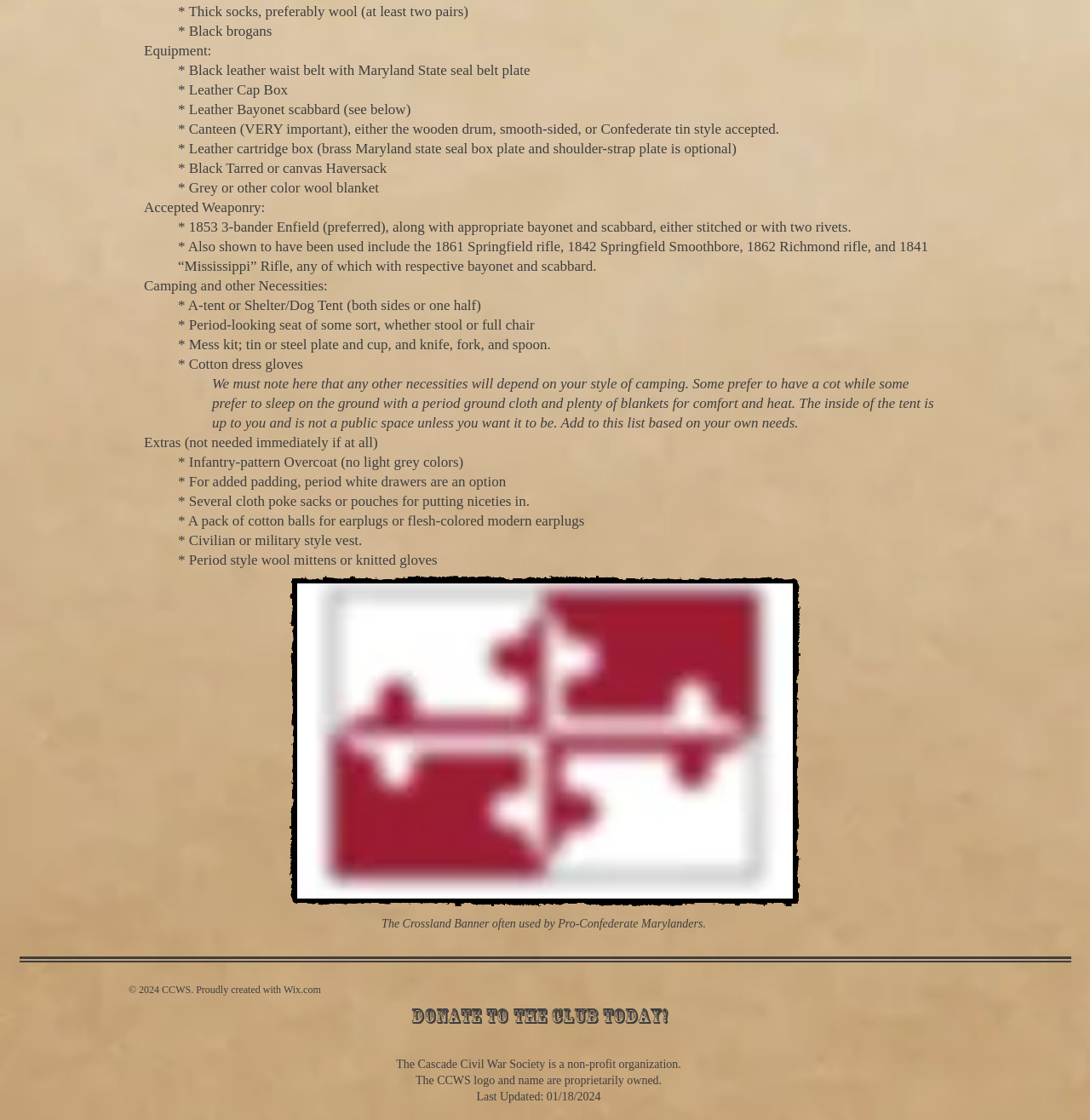What is the name of the organization?
Refer to the image and respond with a one-word or short-phrase answer.

Cascade Civil War Society